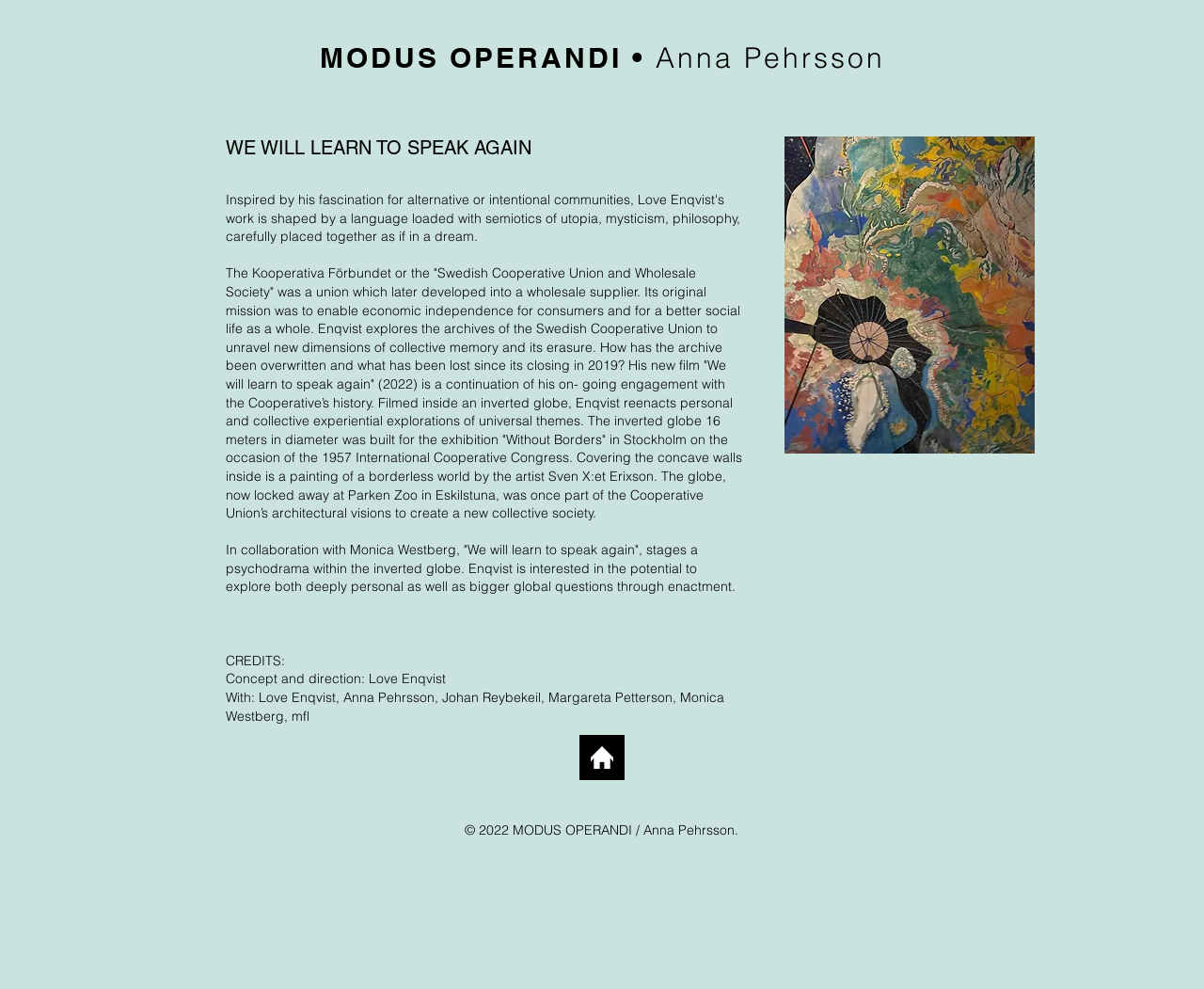Identify and generate the primary title of the webpage.

MODUS OPERANDI • Anna Pehrsson